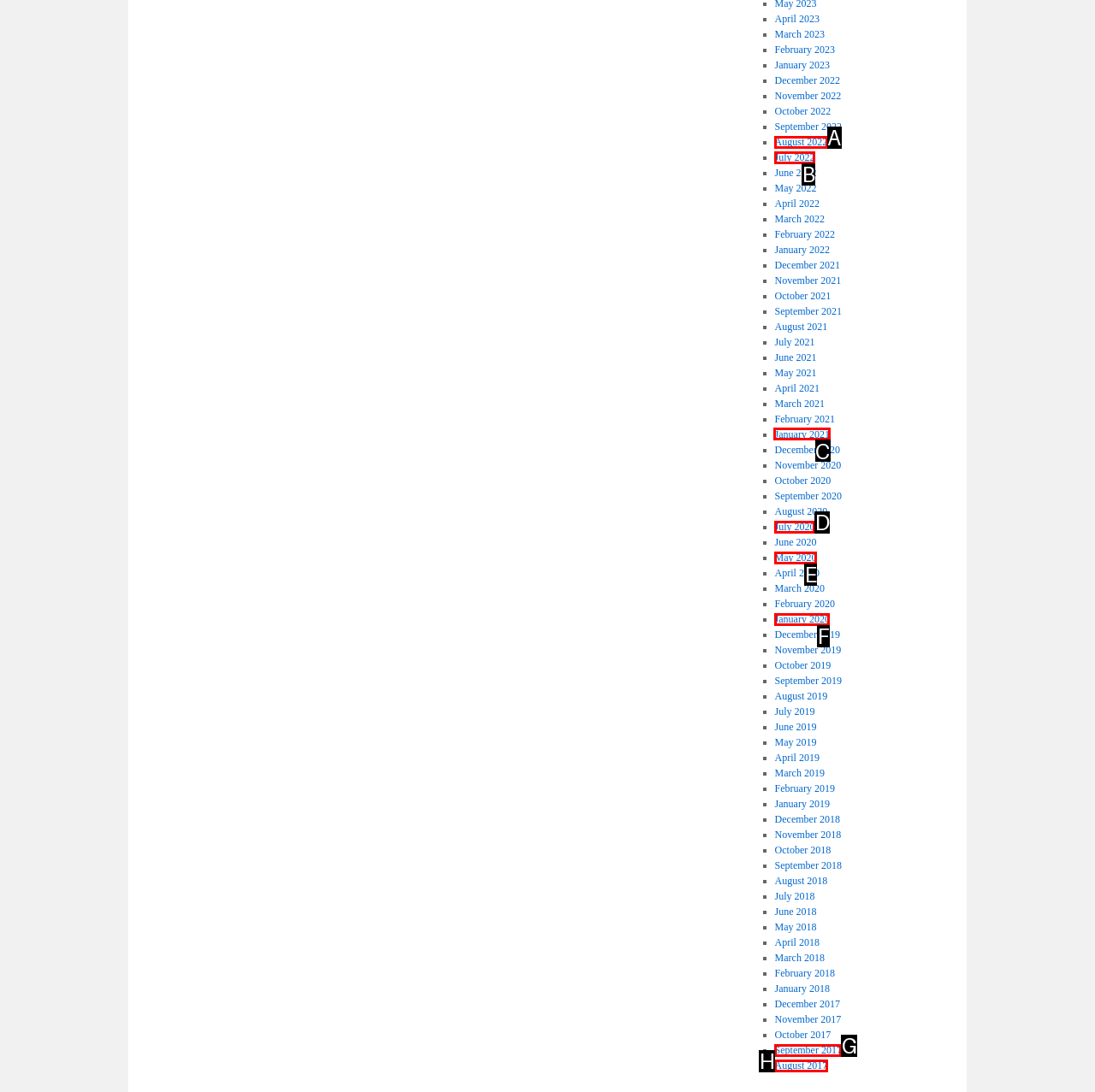For the instruction: Open January 2021, which HTML element should be clicked?
Respond with the letter of the appropriate option from the choices given.

C